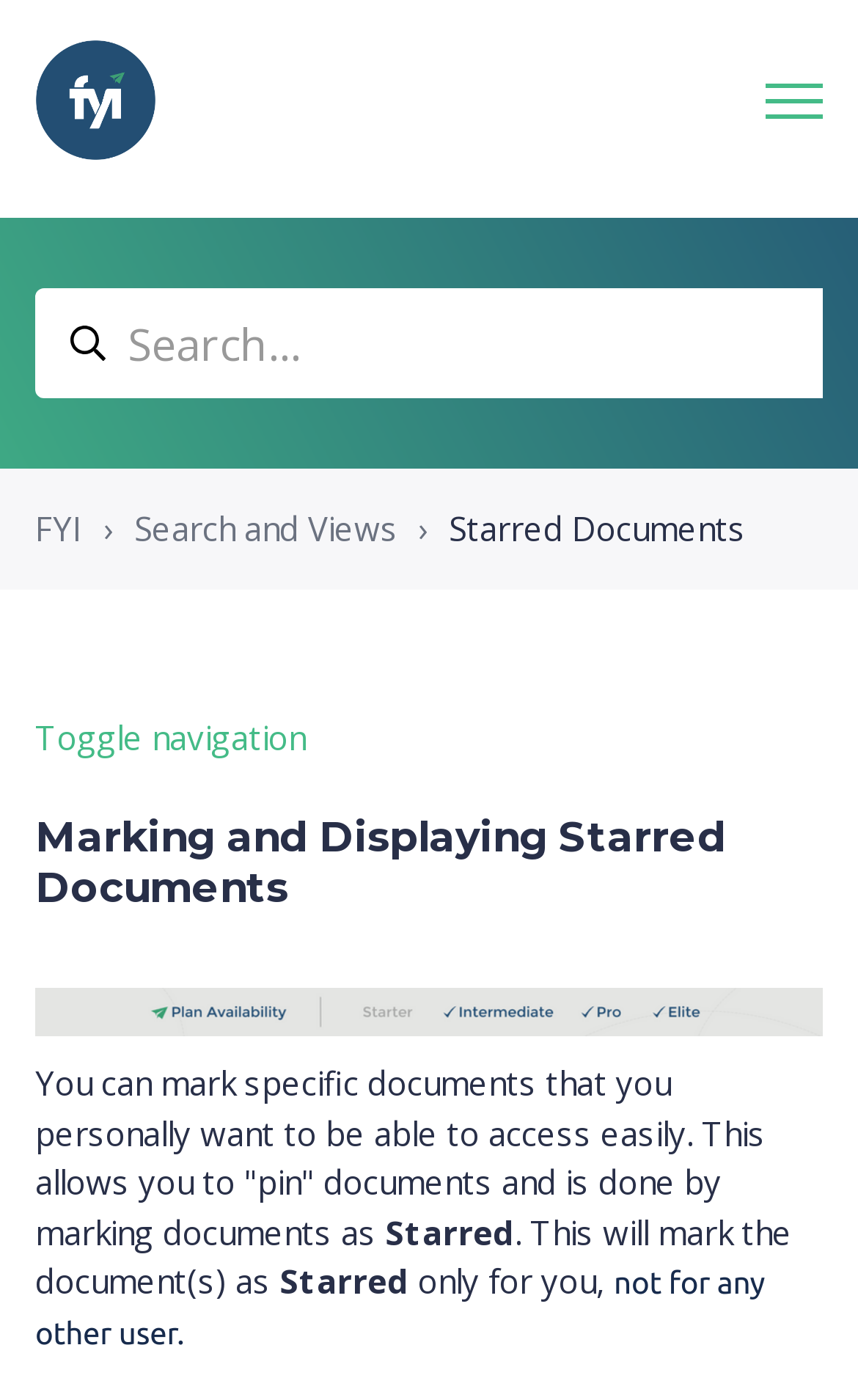Using the webpage screenshot and the element description title="Home", determine the bounding box coordinates. Specify the coordinates in the format (top-left x, top-left y, bottom-right x, bottom-right y) with values ranging from 0 to 1.

[0.041, 0.013, 0.182, 0.13]